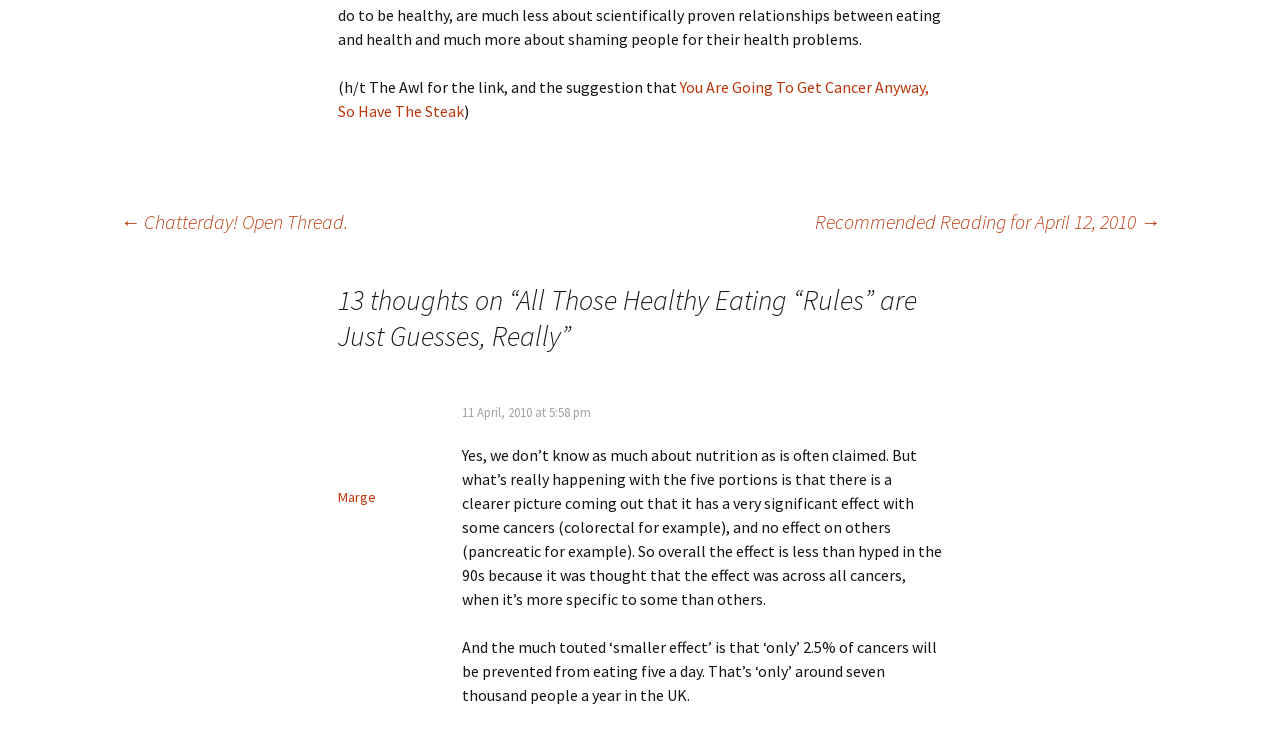Identify the bounding box coordinates for the UI element described as: "← Chatterday! Open Thread.". The coordinates should be provided as four floats between 0 and 1: [left, top, right, bottom].

[0.094, 0.283, 0.272, 0.317]